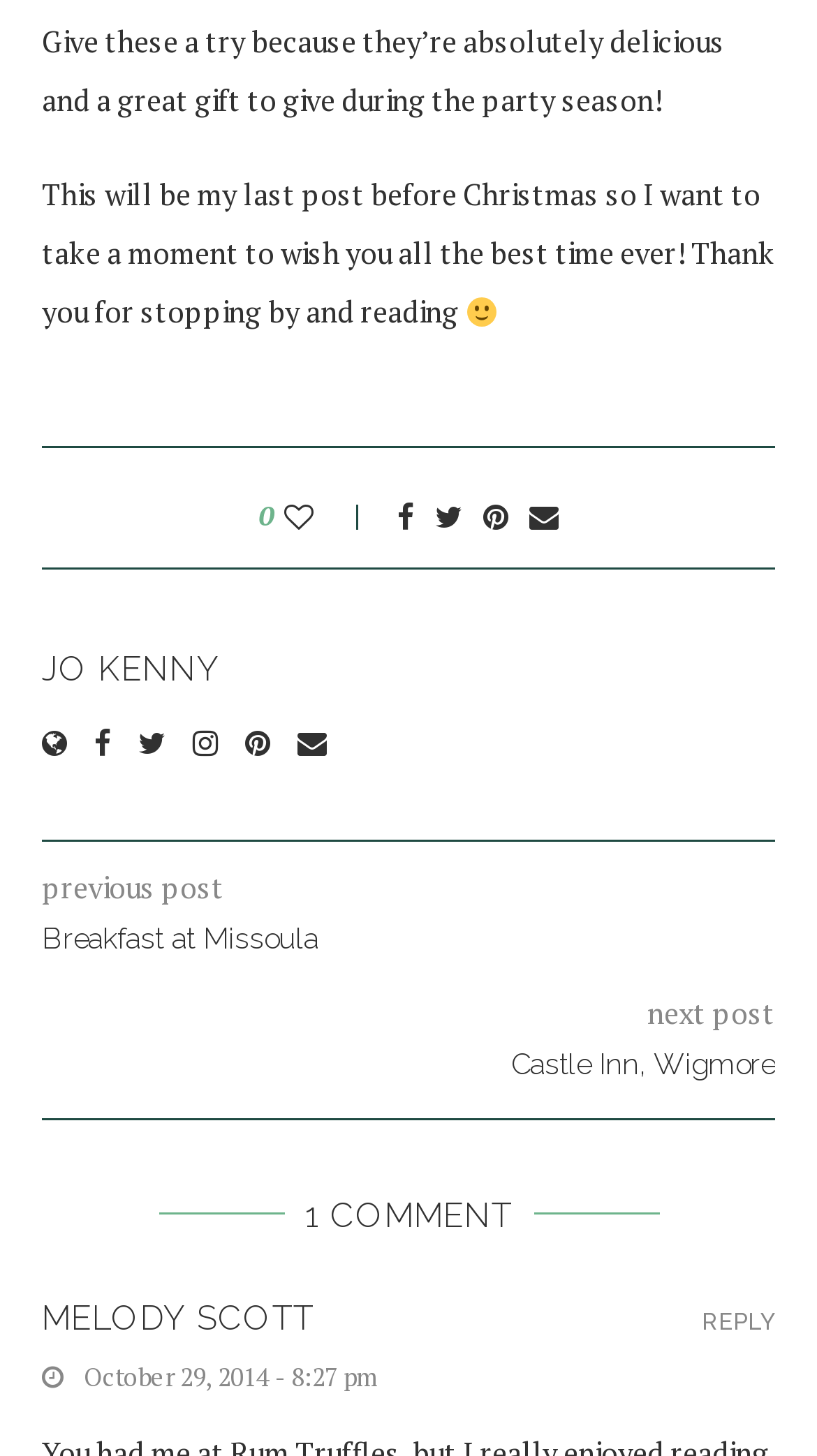Locate the bounding box of the UI element with the following description: "Twitter".

[0.532, 0.341, 0.565, 0.369]